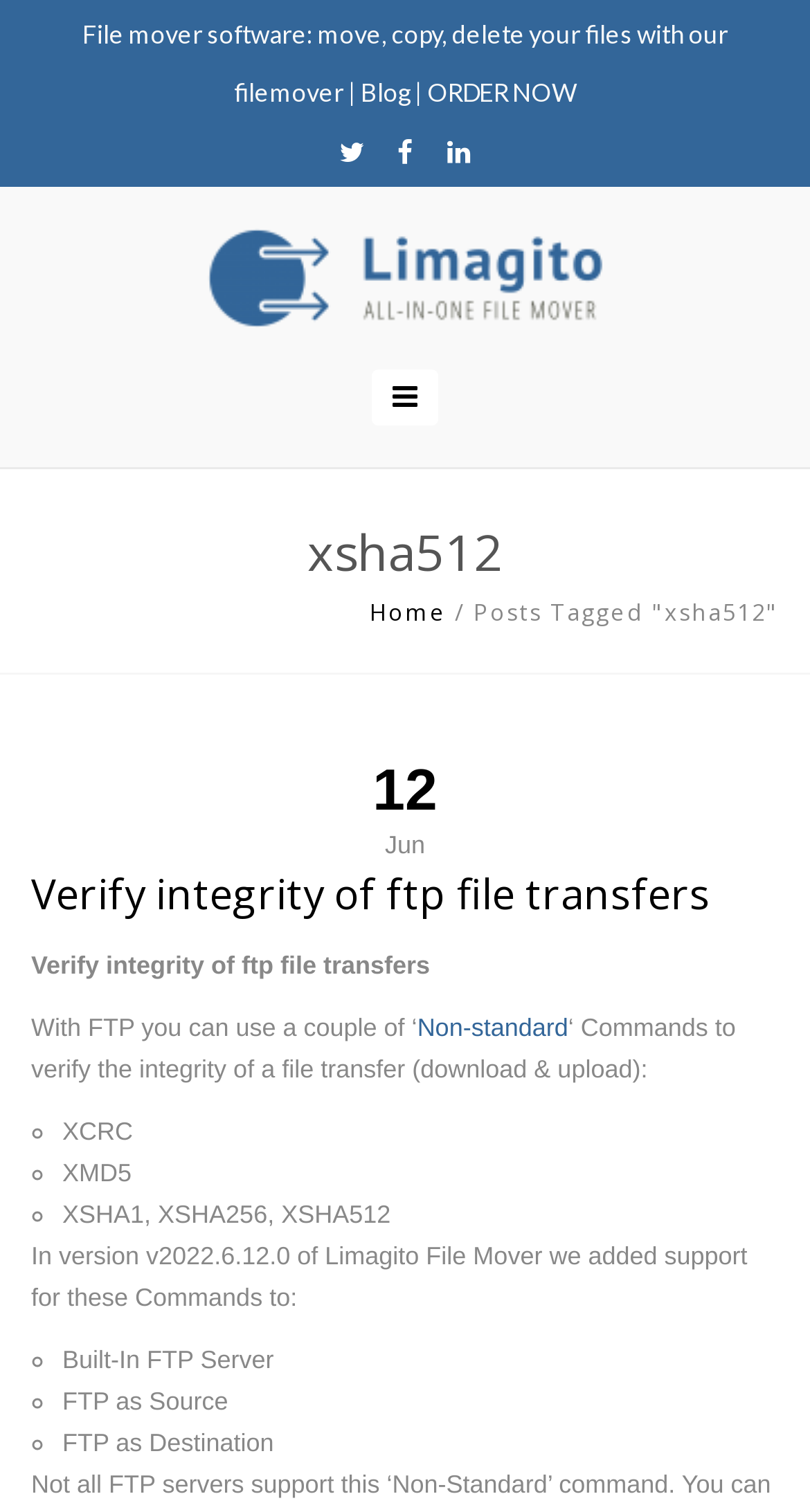Determine the bounding box coordinates of the section to be clicked to follow the instruction: "Order the file transfer tool now". The coordinates should be given as four float numbers between 0 and 1, formatted as [left, top, right, bottom].

[0.527, 0.051, 0.712, 0.071]